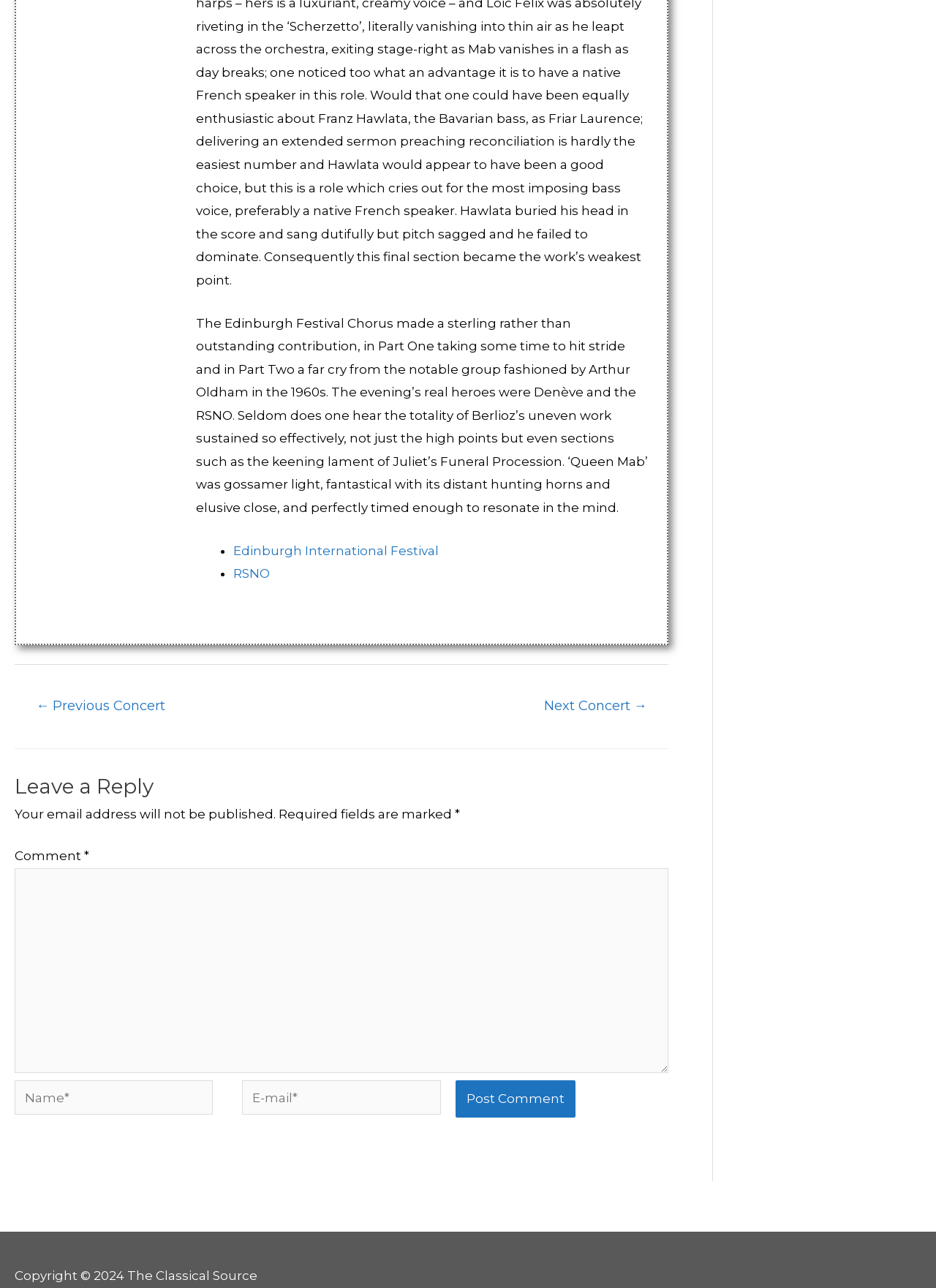Highlight the bounding box of the UI element that corresponds to this description: "parent_node: Comment * name="h1be4c7513"".

[0.016, 0.674, 0.714, 0.833]